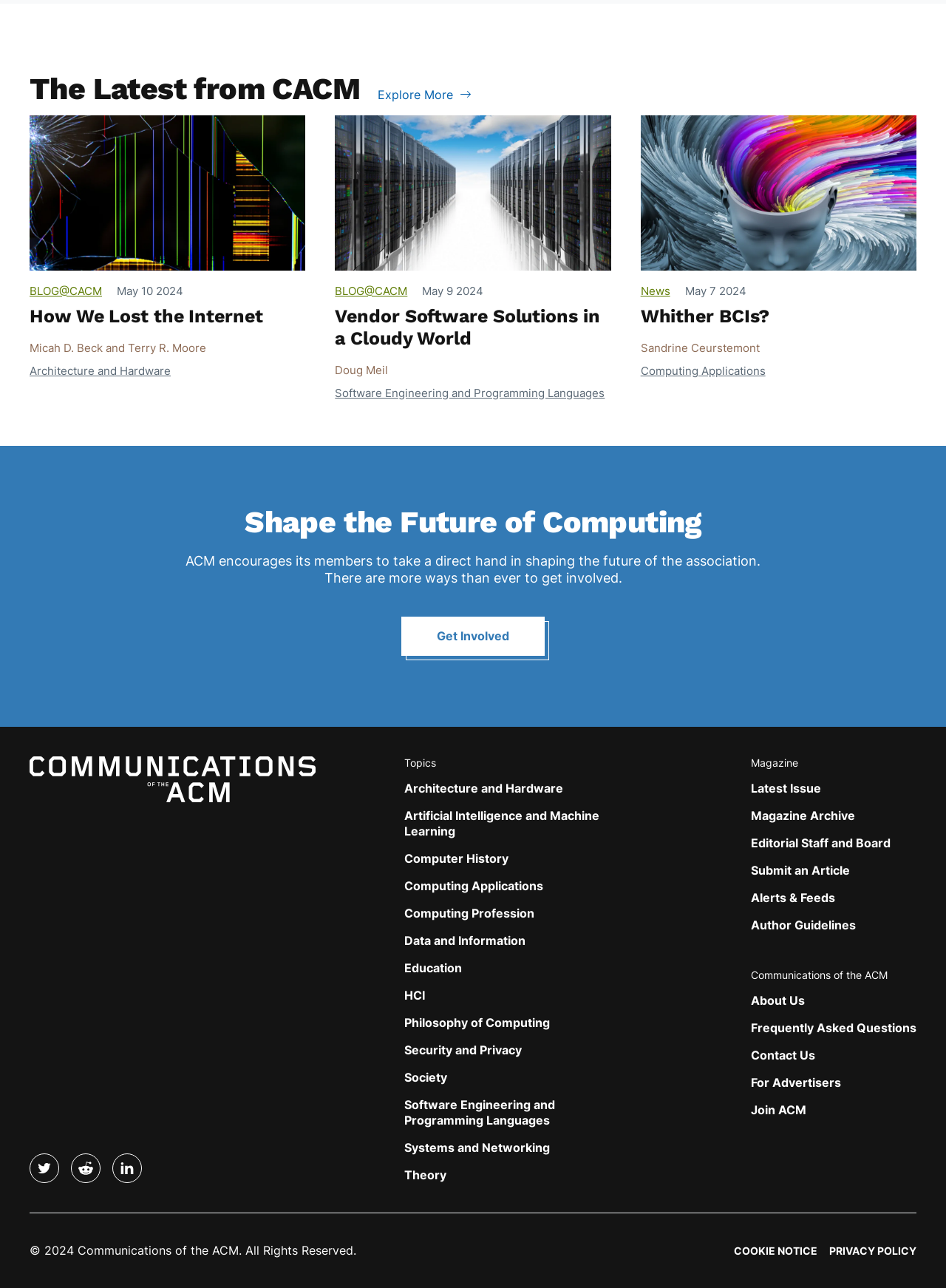Pinpoint the bounding box coordinates of the clickable element to carry out the following instruction: "Explore more from The Latest from CACM."

[0.399, 0.068, 0.711, 0.079]